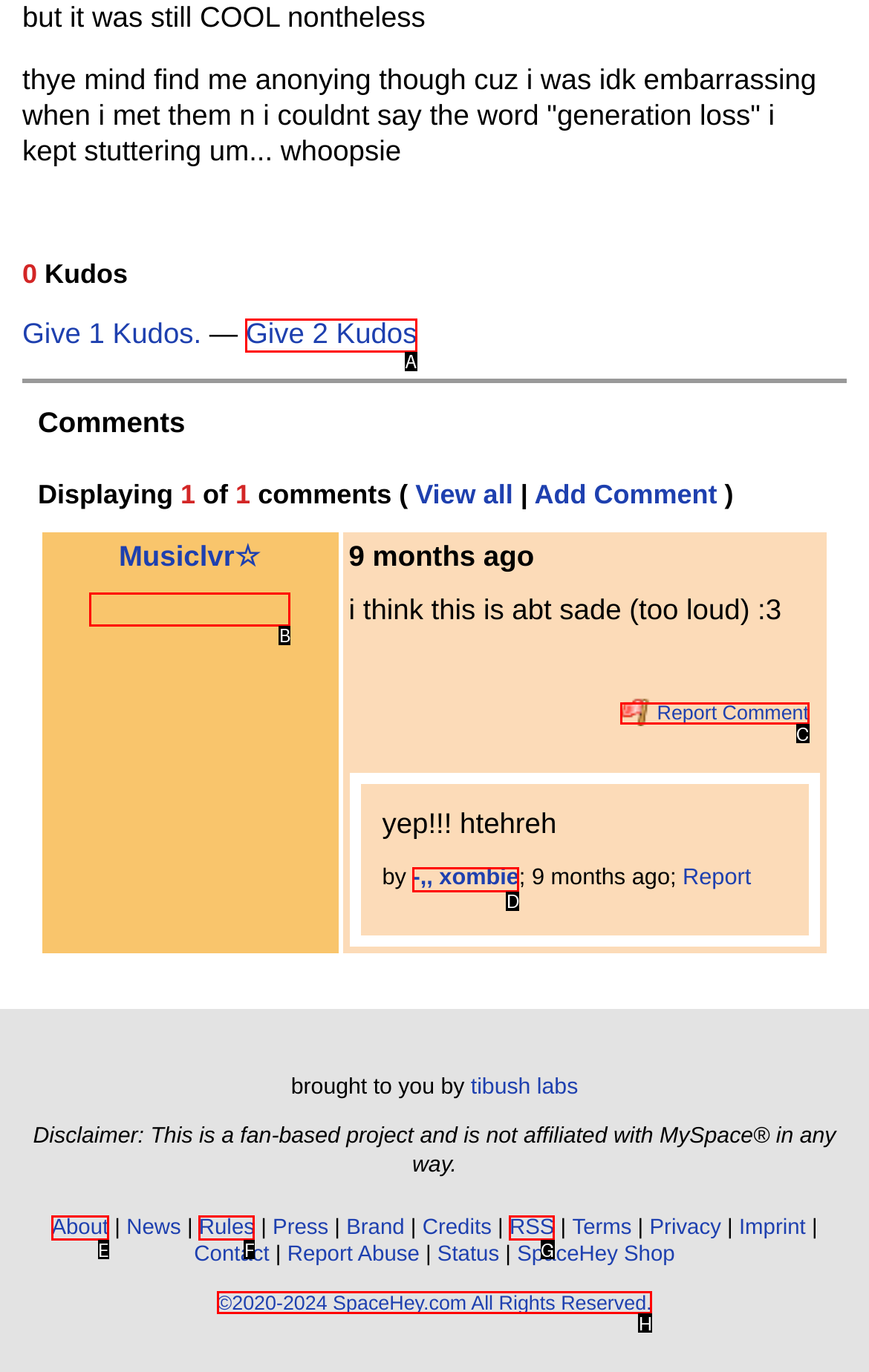Choose the HTML element that should be clicked to achieve this task: Report a comment
Respond with the letter of the correct choice.

C